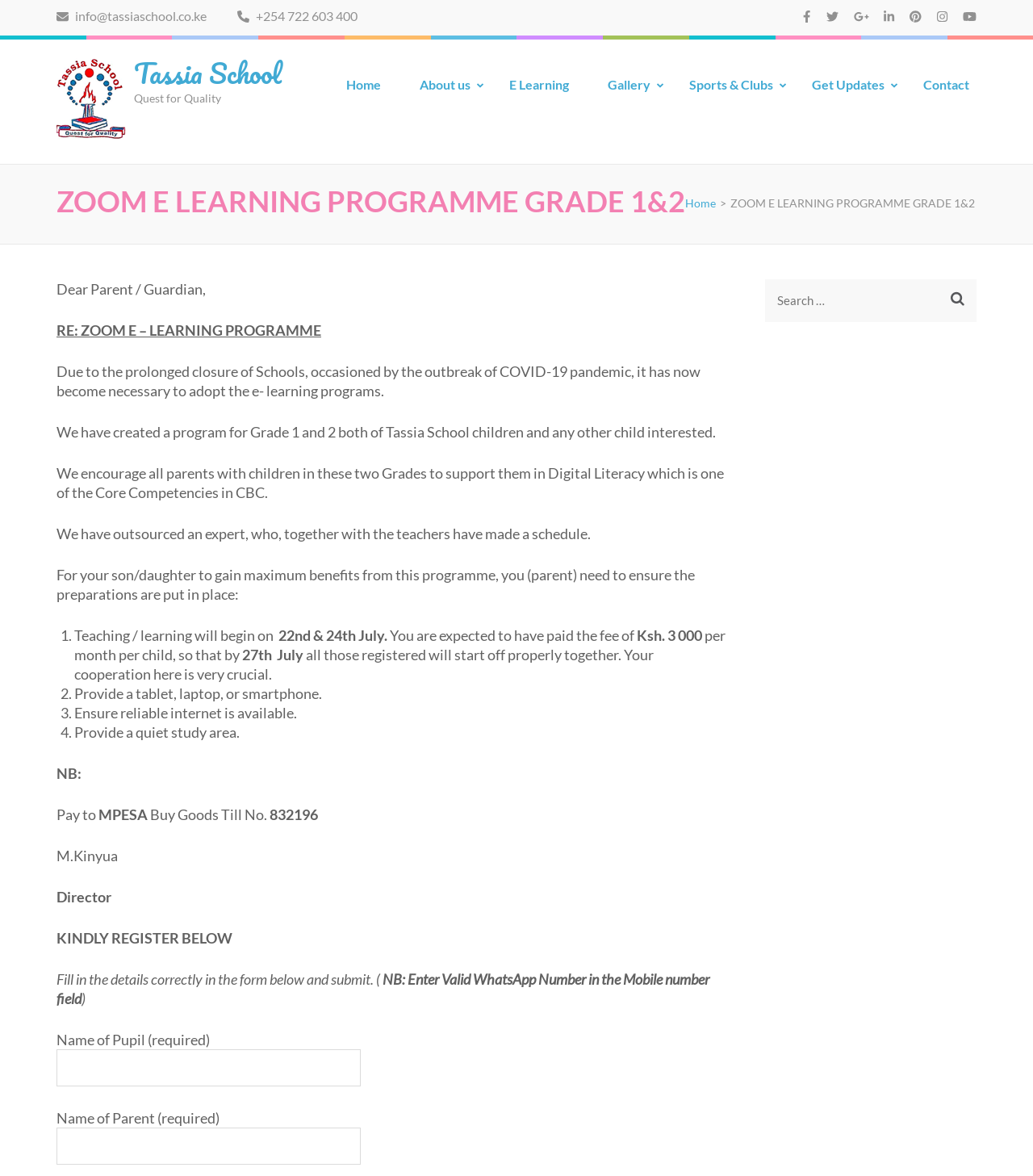Kindly respond to the following question with a single word or a brief phrase: 
What is the name of the school?

Tassia School